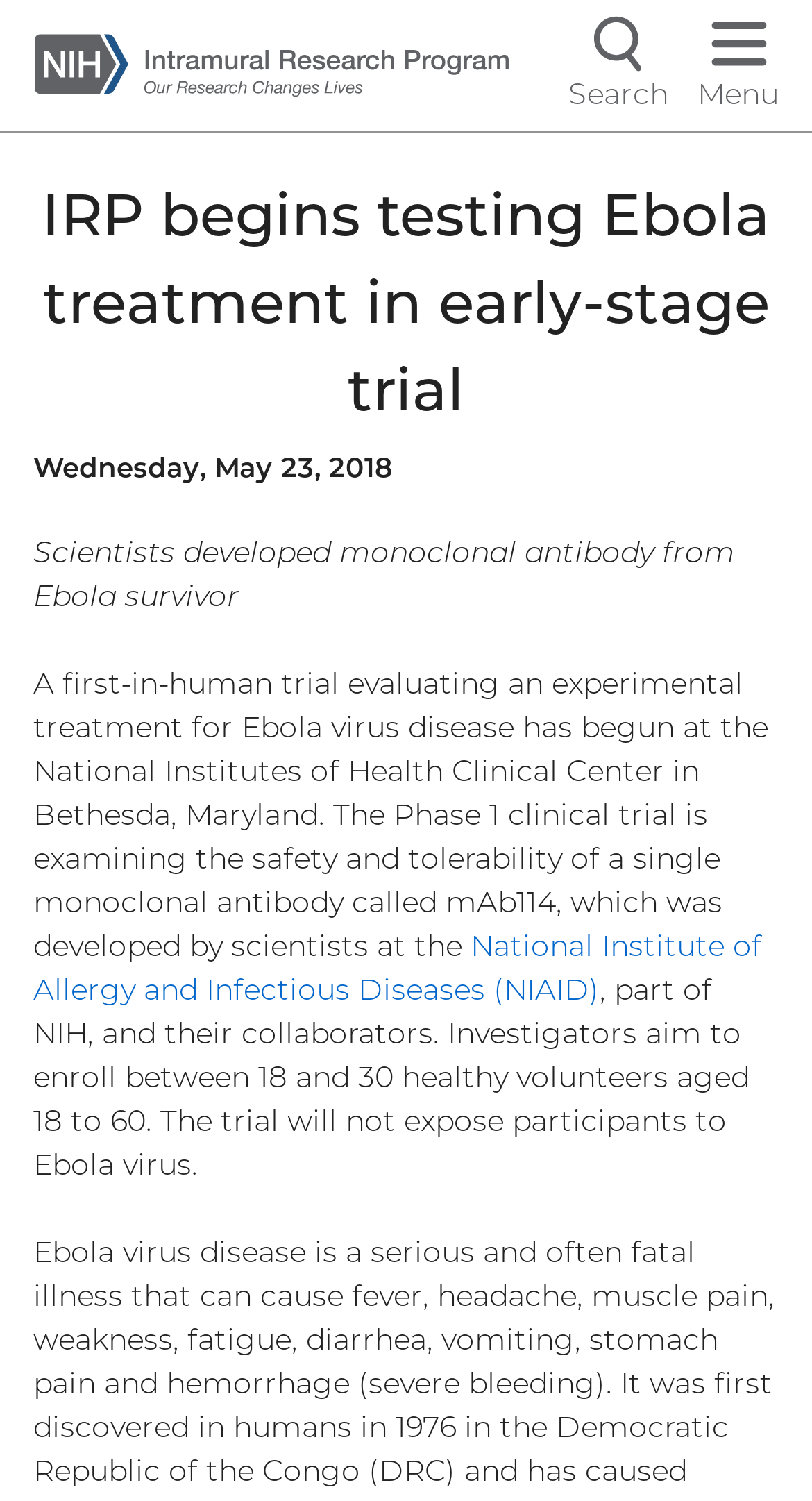When did the trial begin? Please answer the question using a single word or phrase based on the image.

Wednesday, May 23, 2018